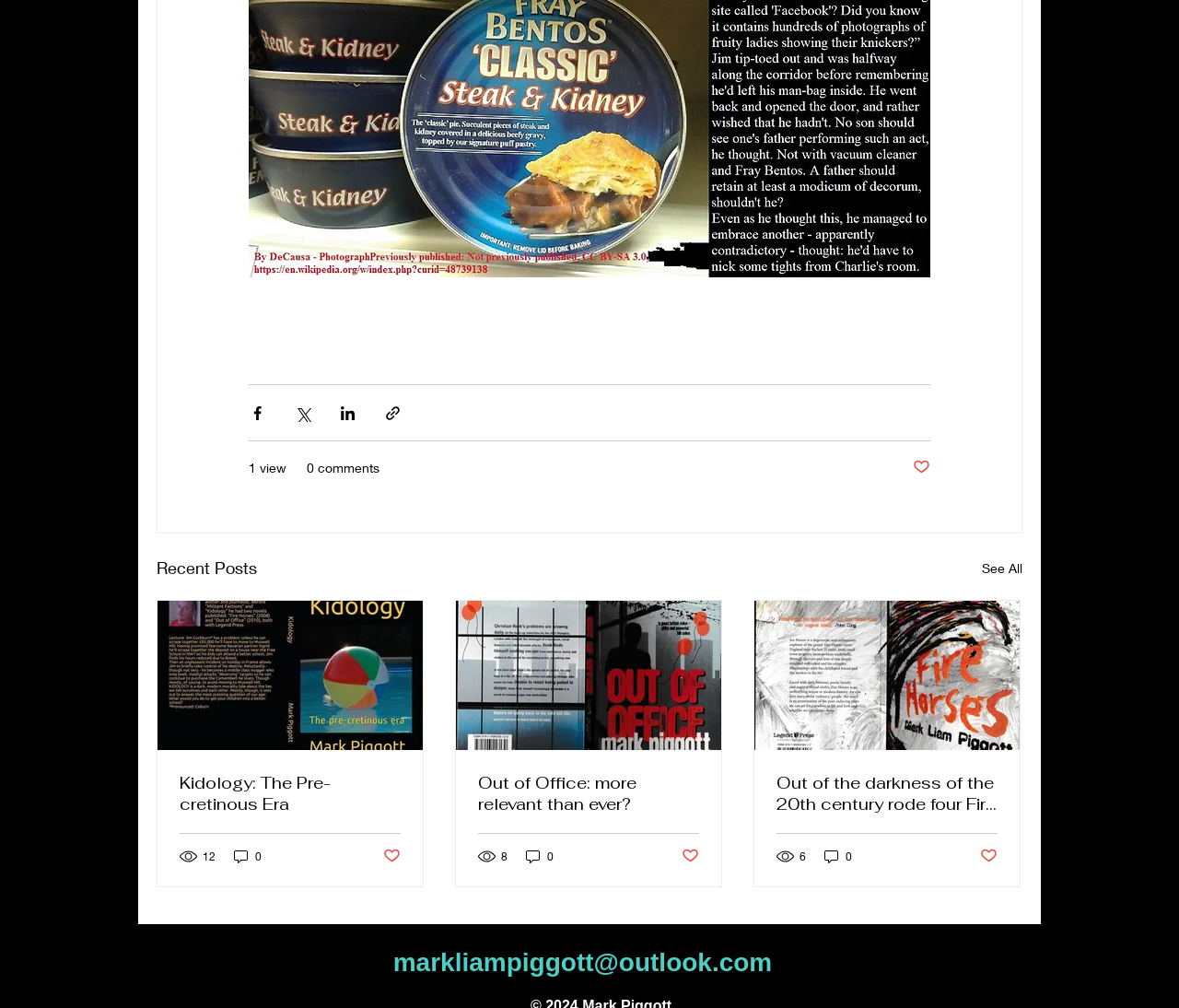Identify the bounding box coordinates of the clickable section necessary to follow the following instruction: "Like a post". The coordinates should be presented as four float numbers from 0 to 1, i.e., [left, top, right, bottom].

[0.325, 0.84, 0.34, 0.859]